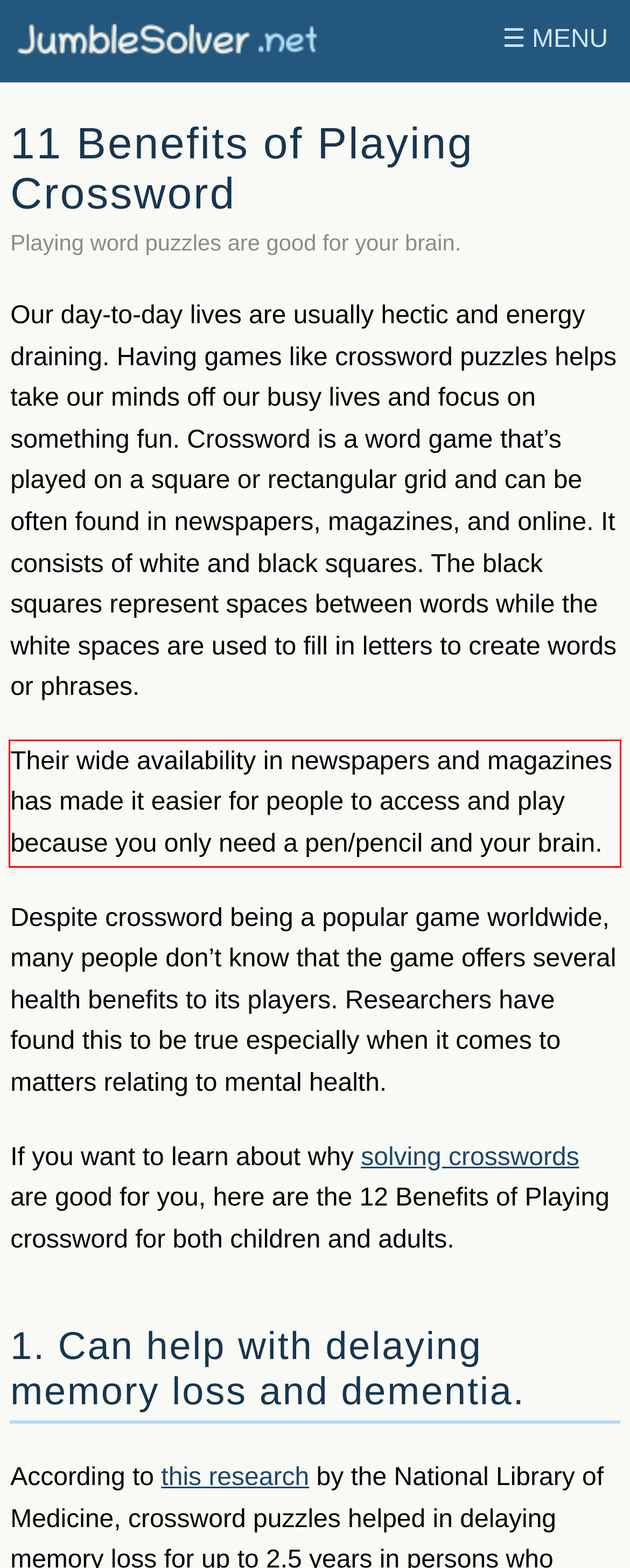With the given screenshot of a webpage, locate the red rectangle bounding box and extract the text content using OCR.

Their wide availability in newspapers and magazines has made it easier for people to access and play because you only need a pen/pencil and your brain.